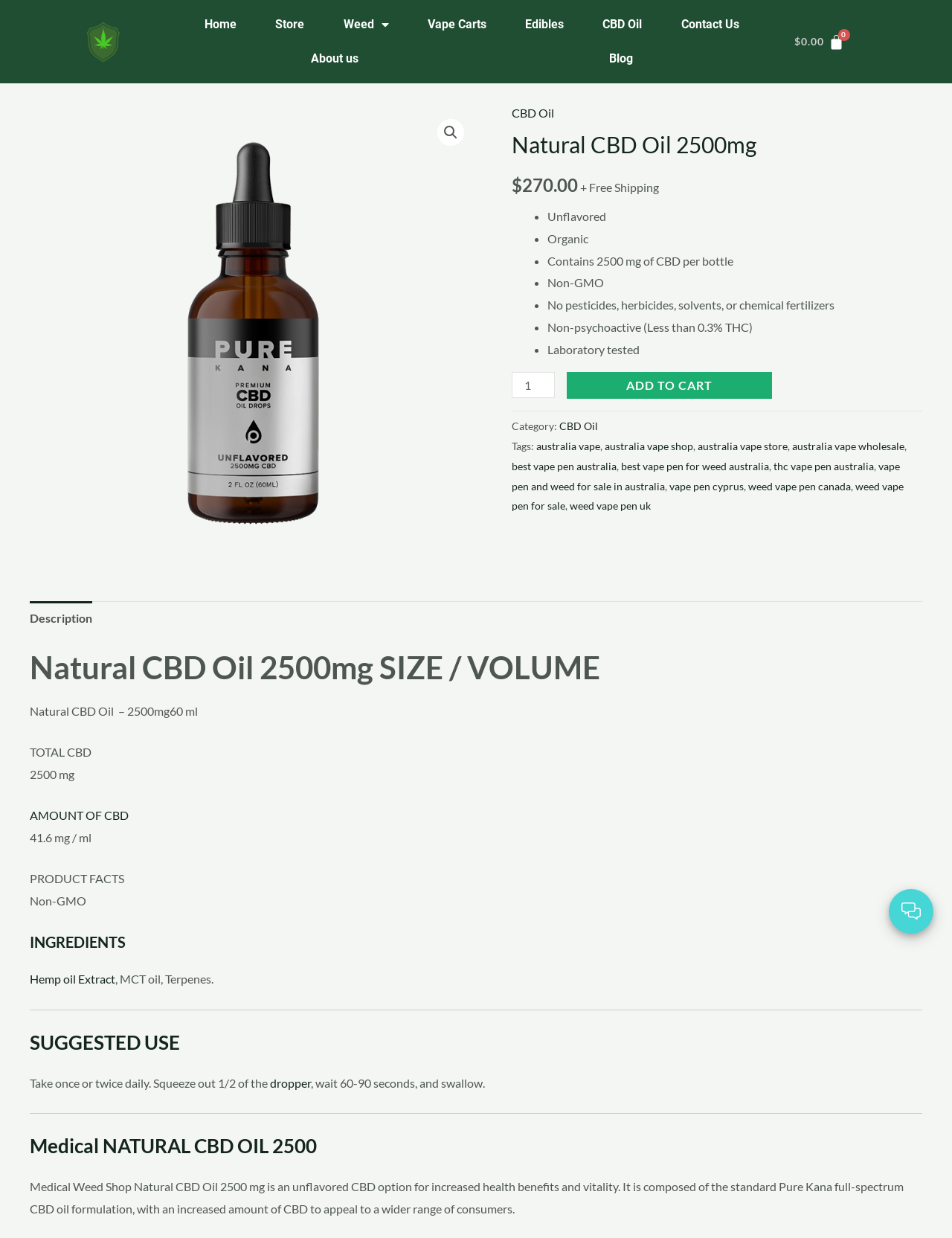Please identify the bounding box coordinates of the element's region that should be clicked to execute the following instruction: "Click the 'Home' link". The bounding box coordinates must be four float numbers between 0 and 1, i.e., [left, top, right, bottom].

[0.194, 0.006, 0.269, 0.034]